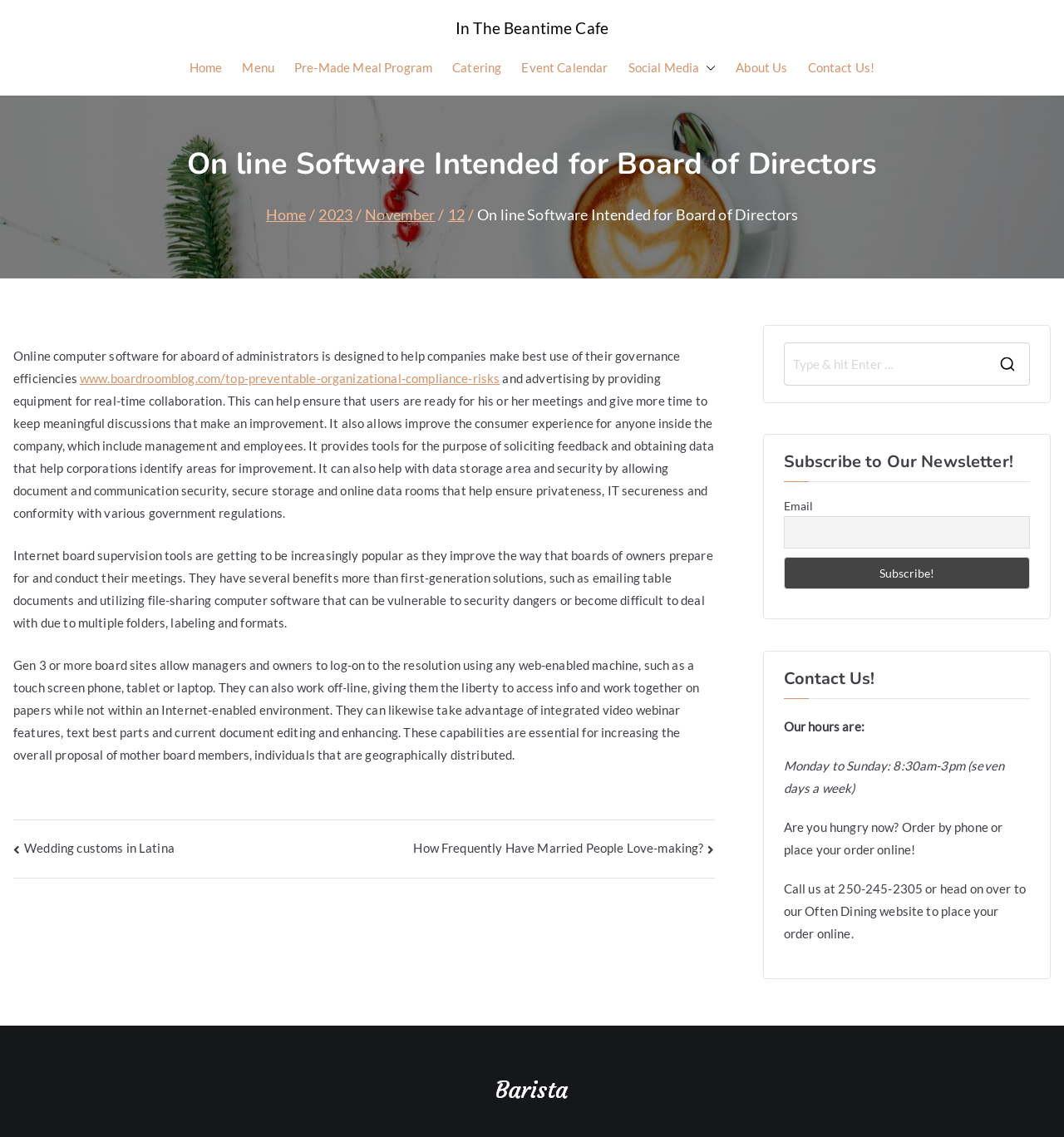Determine the bounding box coordinates for the clickable element required to fulfill the instruction: "Click on the 'Home' link". Provide the coordinates as four float numbers between 0 and 1, i.e., [left, top, right, bottom].

[0.178, 0.05, 0.209, 0.07]